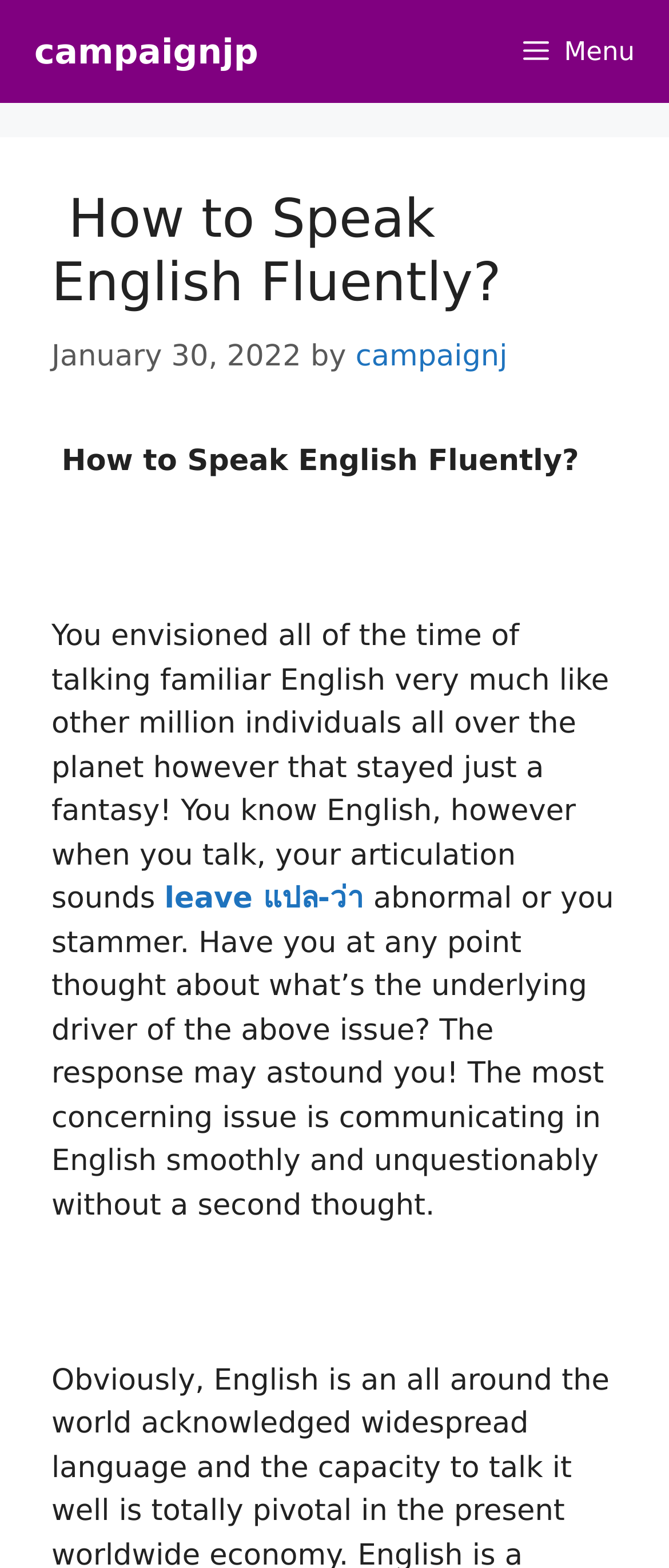Describe in detail what you see on the webpage.

The webpage is about learning to speak English fluently. At the top, there is a navigation bar with a link to "campaignjp" and a button labeled "Menu" that expands to reveal a primary menu. Below the navigation bar, there is a header section with a heading that reads "How to Speak English Fluently?" and a timestamp indicating the article was published on January 30, 2022. The author's name, "campaignj", is also mentioned.

The main content of the webpage is a passage of text that discusses the struggles of speaking English fluently, despite knowing the language. The text is divided into three paragraphs, with a link to "leave แปล-ว่า" in the second paragraph. The passage explains that many people envision speaking English fluently but struggle with pronunciation and stammering, and that the underlying issue is communicating in English smoothly and confidently.

There are no images on the page, and the layout is primarily focused on presenting the text content. The overall structure of the page is simple, with a clear hierarchy of elements and a focus on the main article content.